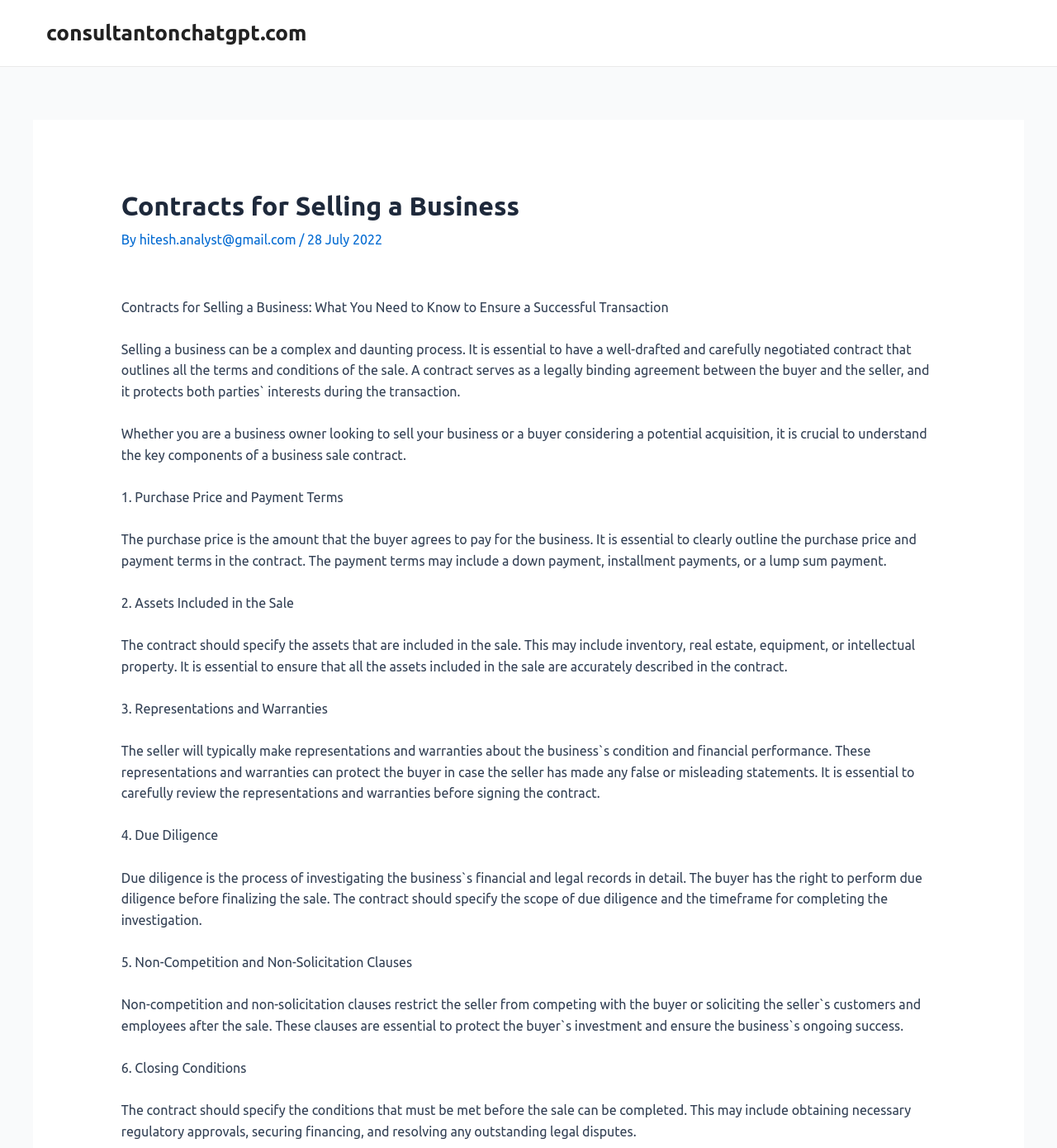What should be clearly outlined in the contract regarding payment?
Using the image, respond with a single word or phrase.

Purchase price and payment terms